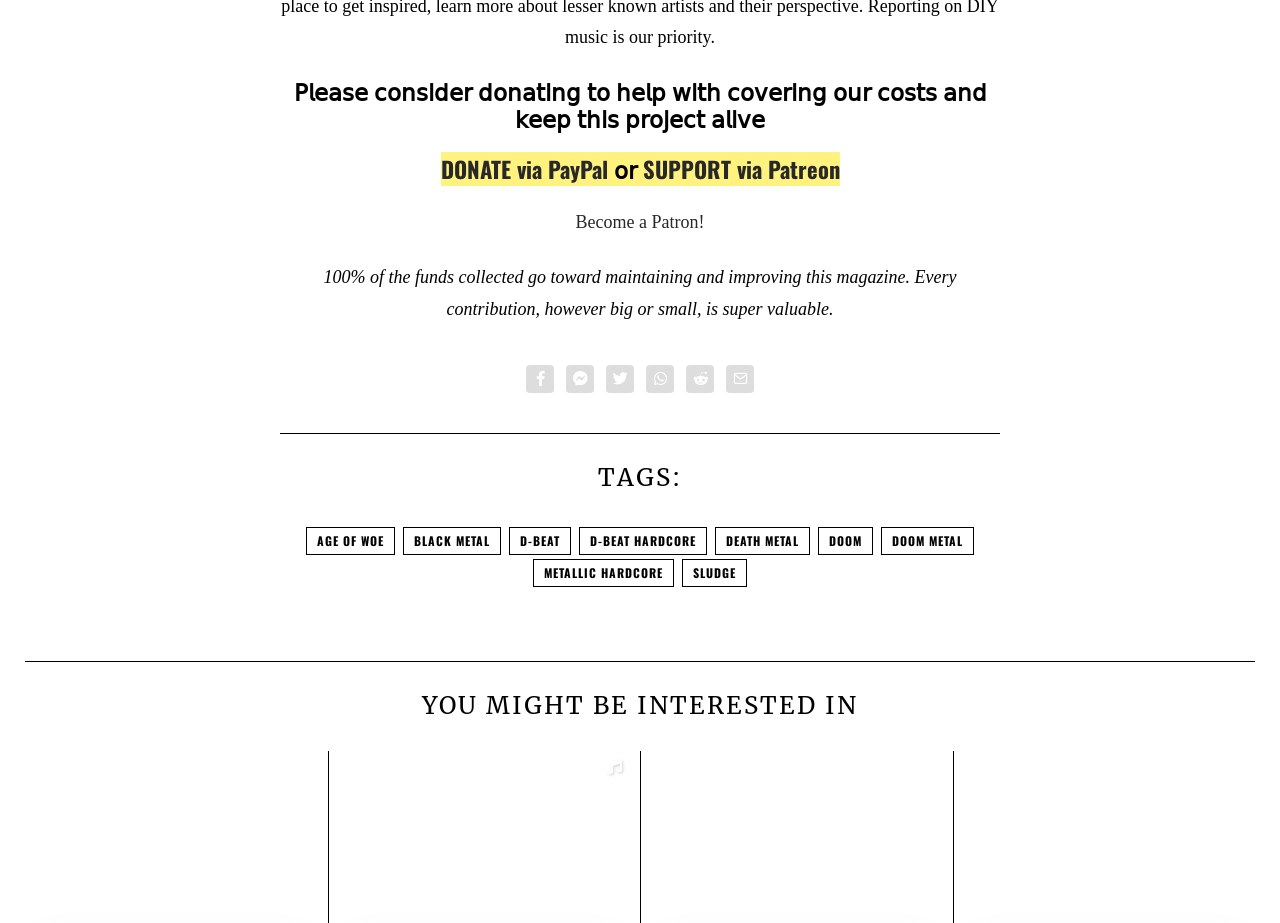Pinpoint the bounding box coordinates for the area that should be clicked to perform the following instruction: "Donate via PayPal".

[0.344, 0.164, 0.475, 0.201]